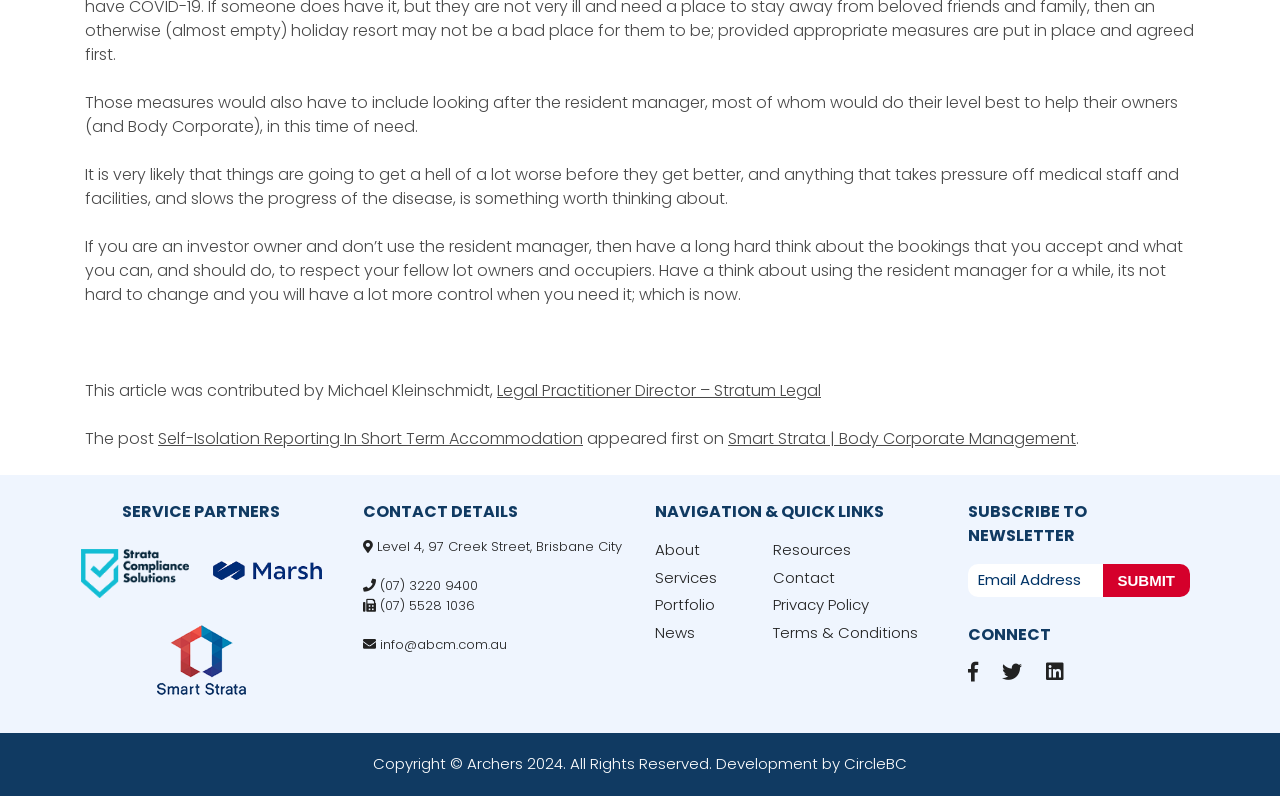What type of links are located in the 'CONNECT' section?
Look at the image and answer the question with a single word or phrase.

Social media links